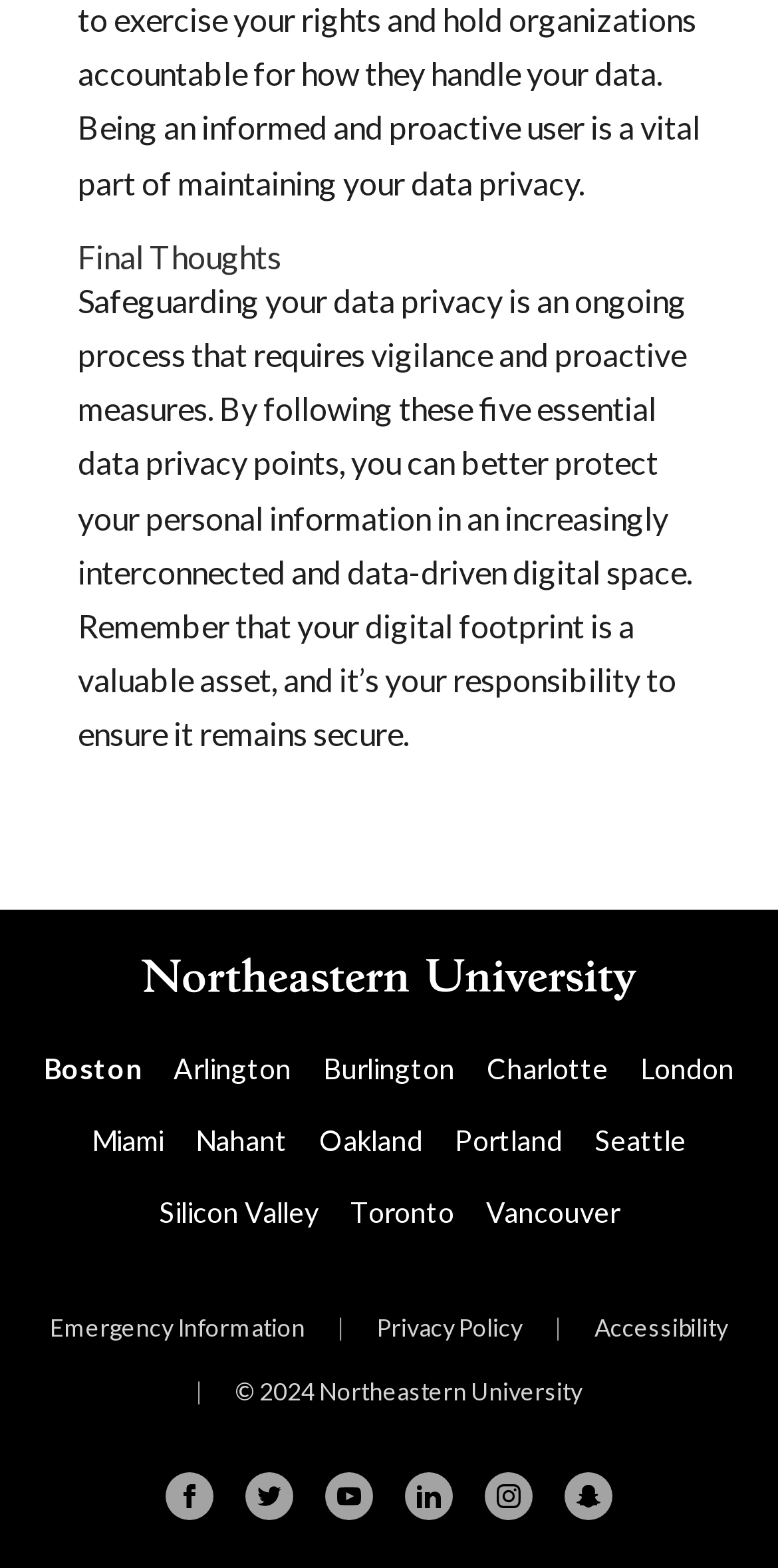Can you show the bounding box coordinates of the region to click on to complete the task described in the instruction: "Enlarge image"?

None